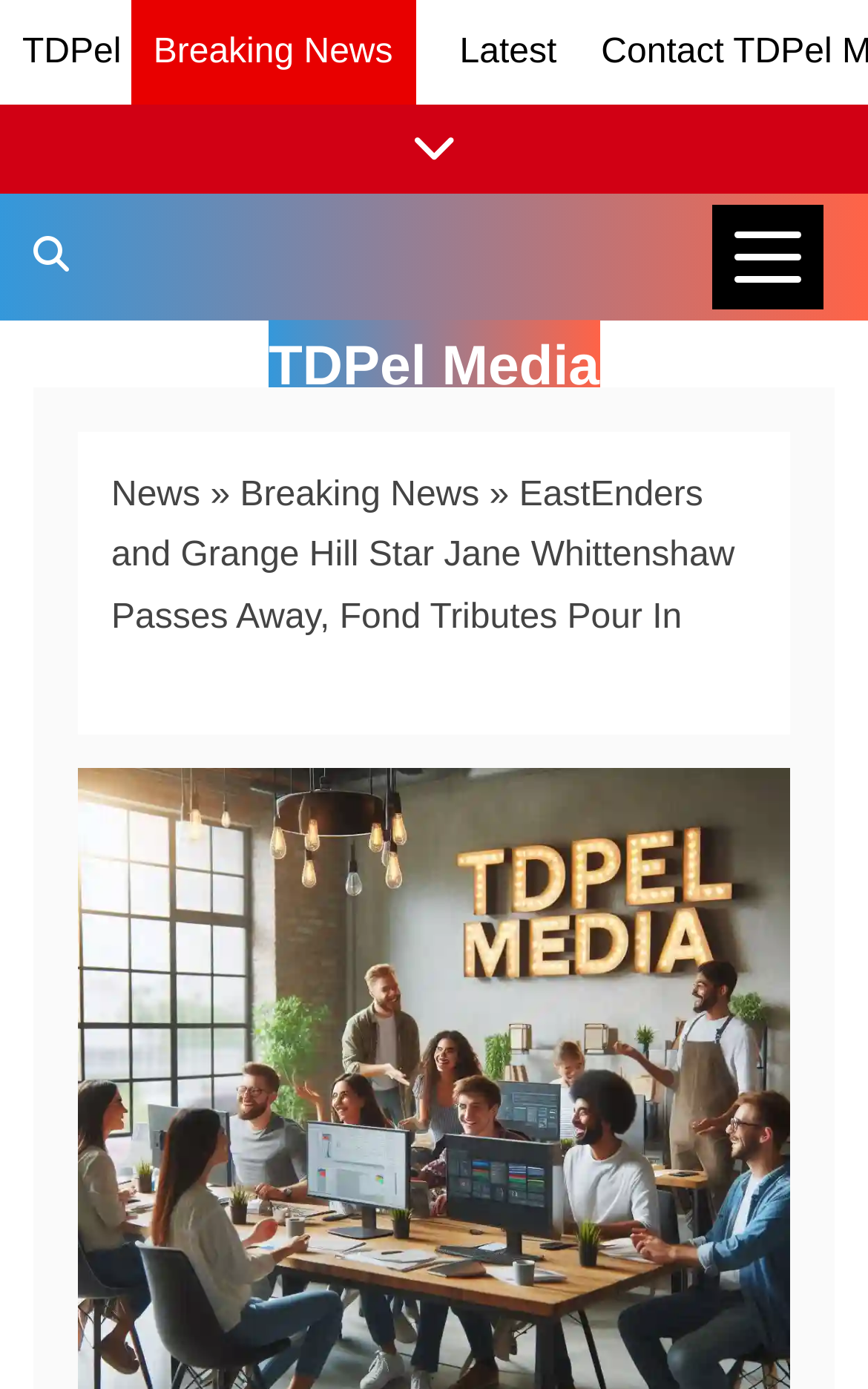Please determine the bounding box coordinates, formatted as (top-left x, top-left y, bottom-right x, bottom-right y), with all values as floating point numbers between 0 and 1. Identify the bounding box of the region described as: TheBlackGhost

None